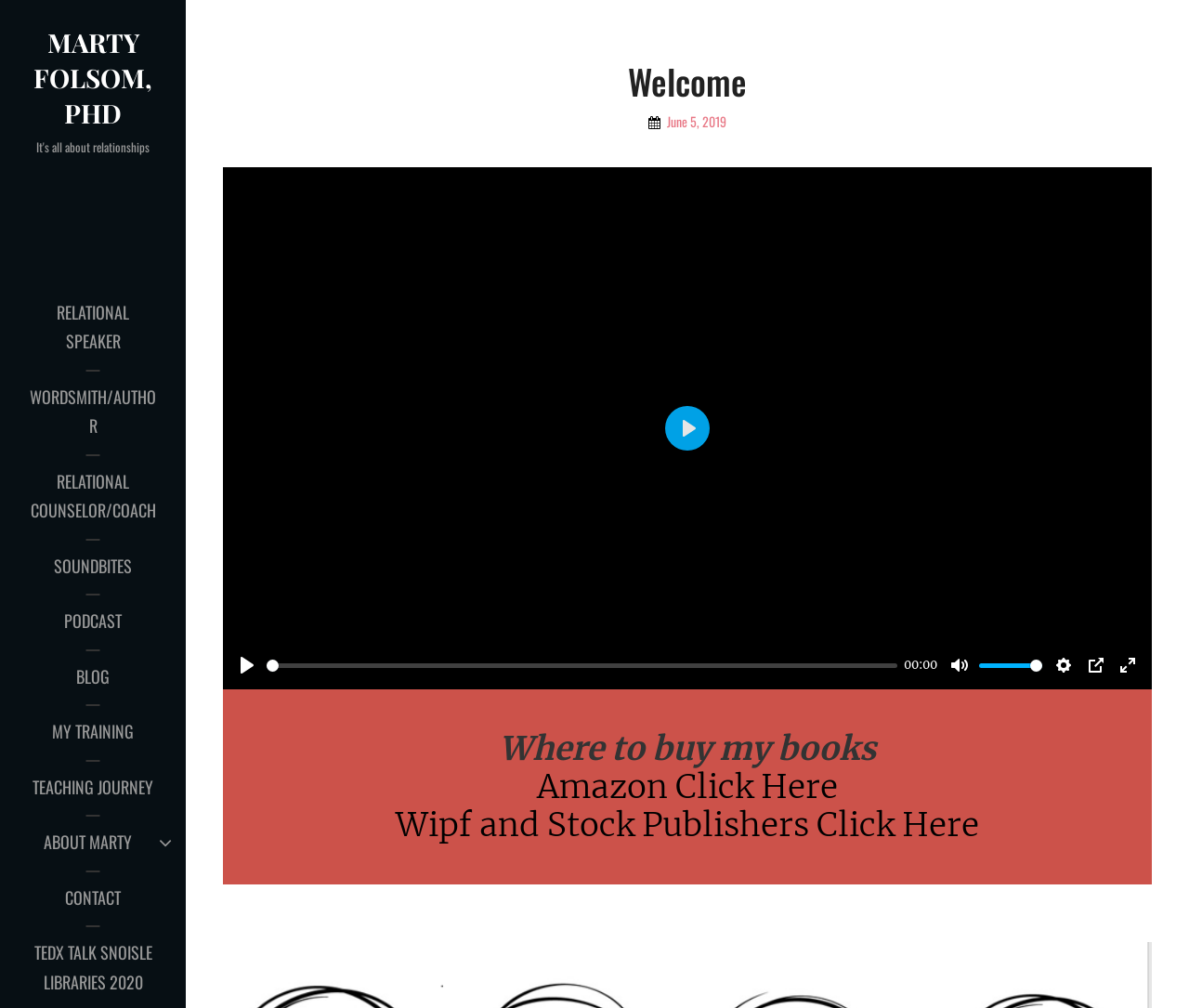Pinpoint the bounding box coordinates of the area that must be clicked to complete this instruction: "Visit the 'CONTACT' page".

[0.0, 0.863, 0.156, 0.918]